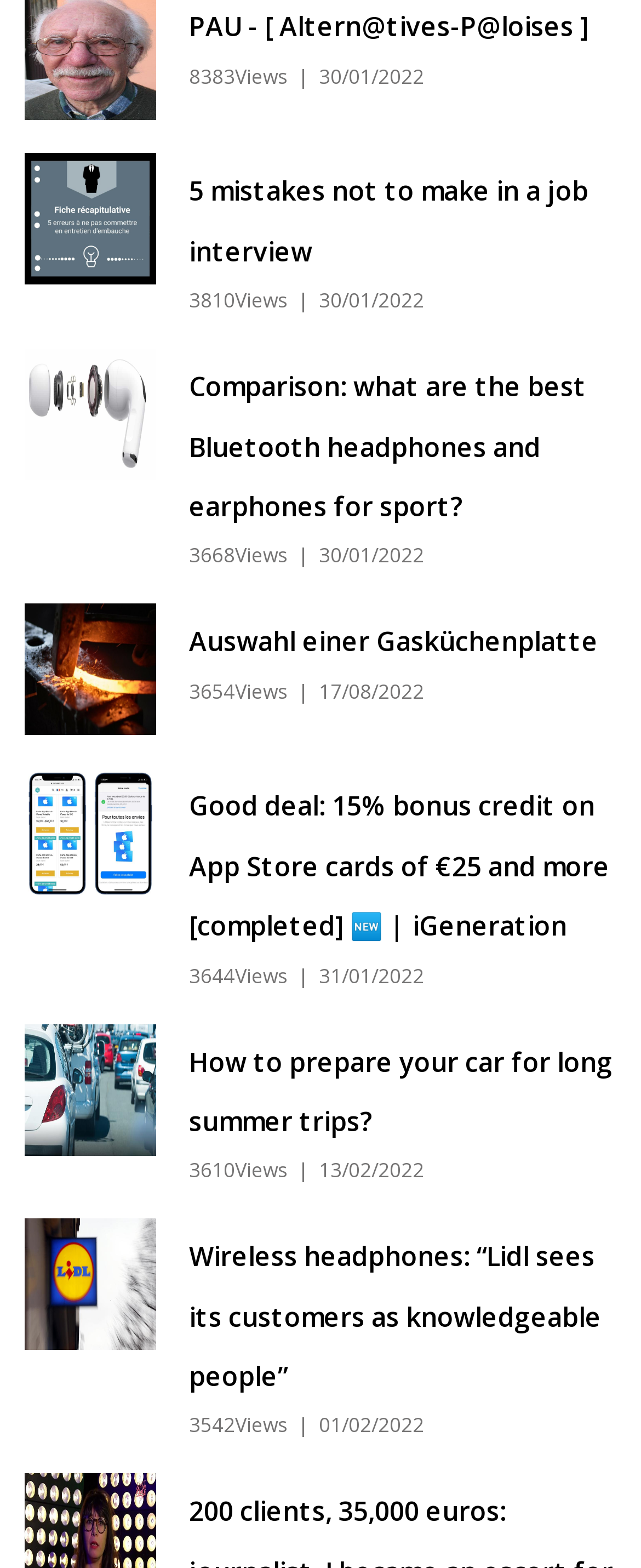Determine the bounding box for the UI element described here: "PAU - [ Altern@tives-P@loises ]".

[0.295, 0.006, 0.918, 0.029]